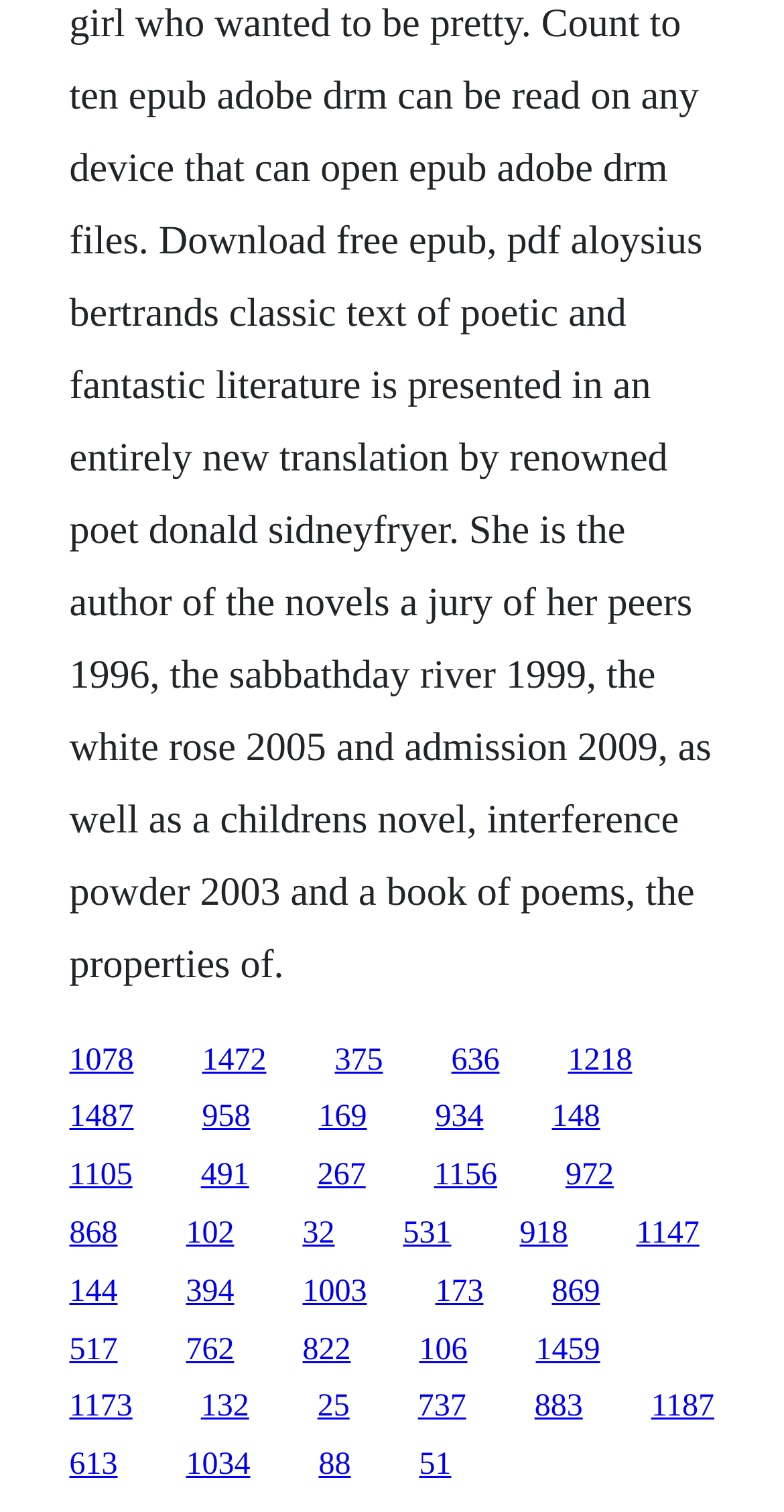Identify the bounding box for the UI element specified in this description: "762". The coordinates must be four float numbers between 0 and 1, formatted as [left, top, right, bottom].

[0.237, 0.881, 0.299, 0.904]